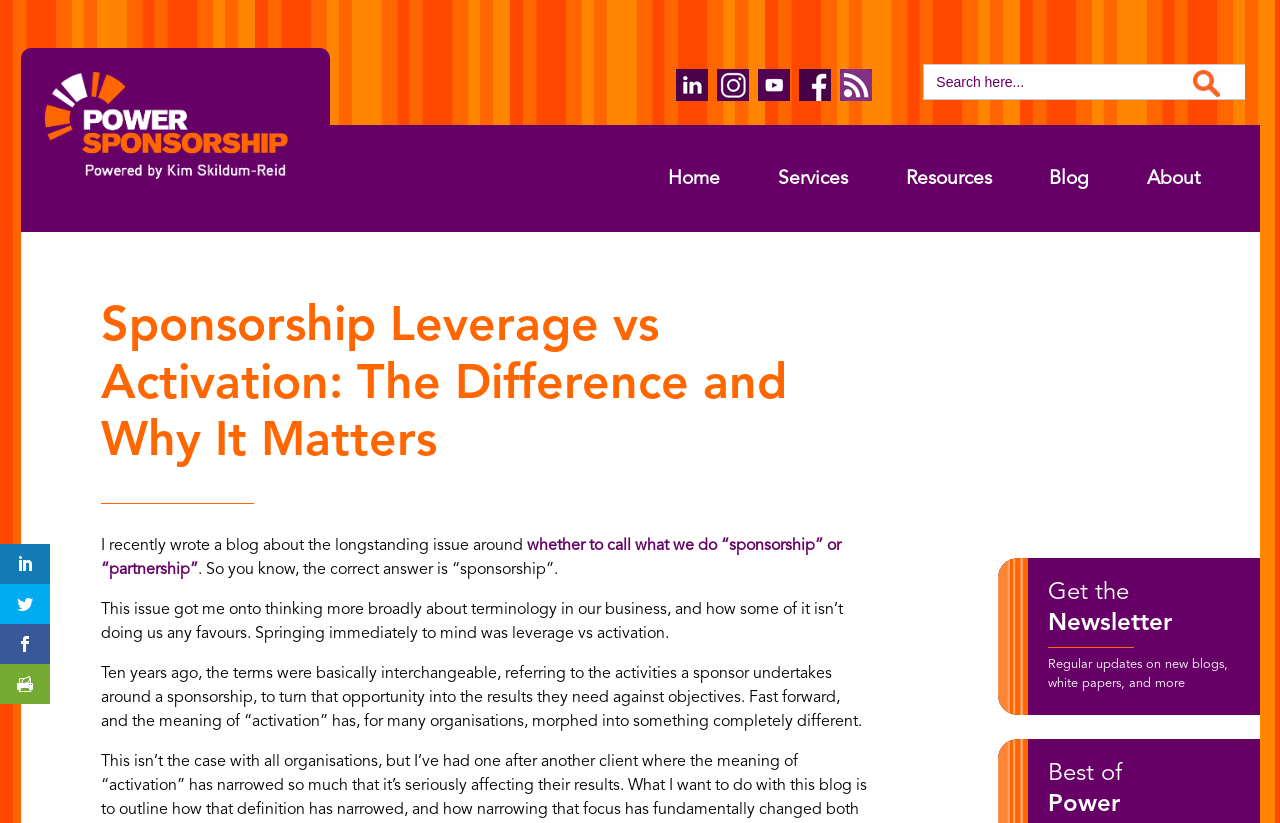Identify the bounding box coordinates of the element that should be clicked to fulfill this task: "Click the search button". The coordinates should be provided as four float numbers between 0 and 1, i.e., [left, top, right, bottom].

[0.932, 0.085, 0.953, 0.118]